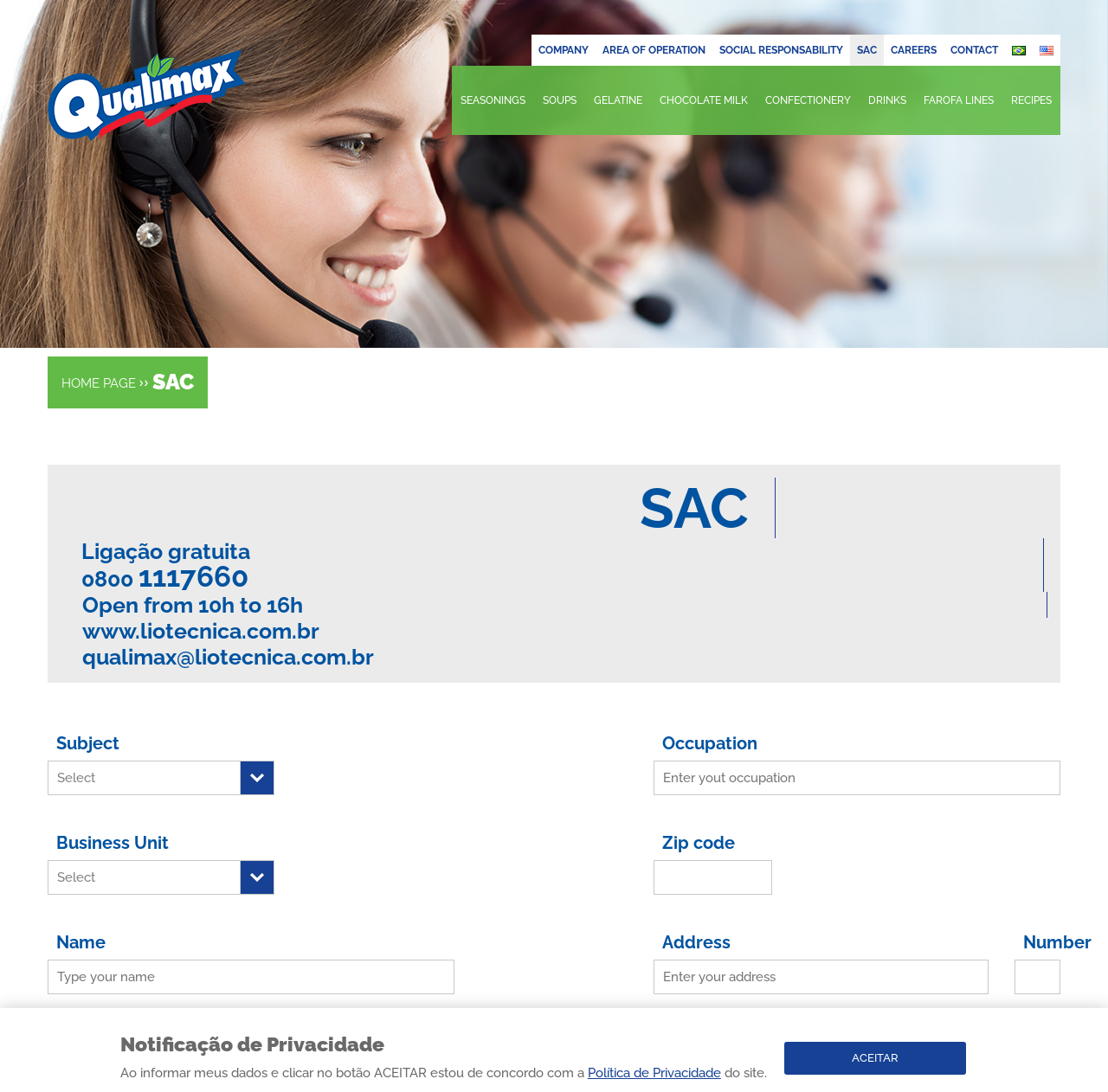Given the content of the image, can you provide a detailed answer to the question?
How many links are in the top navigation menu?

The top navigation menu has 7 links, which are 'COMPANY', 'AREA OF OPERATION', 'SOCIAL RESPONSABILITY', 'SAC', 'CAREERS', 'CONTACT', and language selection links.